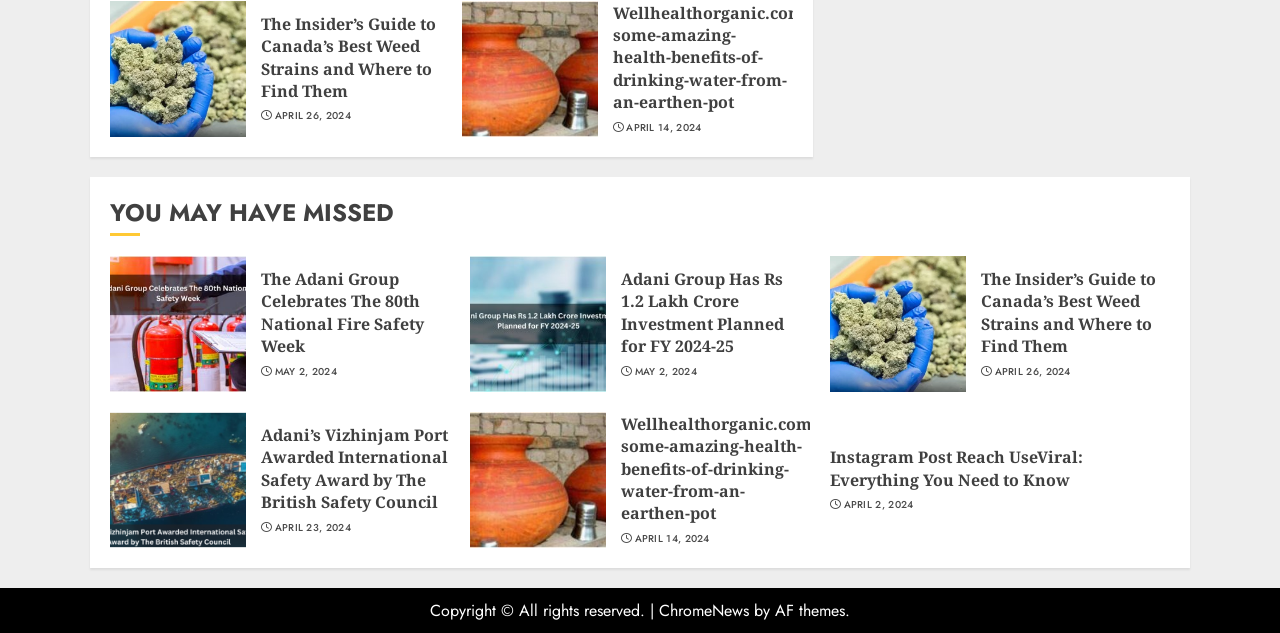Provide the bounding box coordinates of the HTML element this sentence describes: "April 26, 2024".

[0.777, 0.576, 0.837, 0.598]